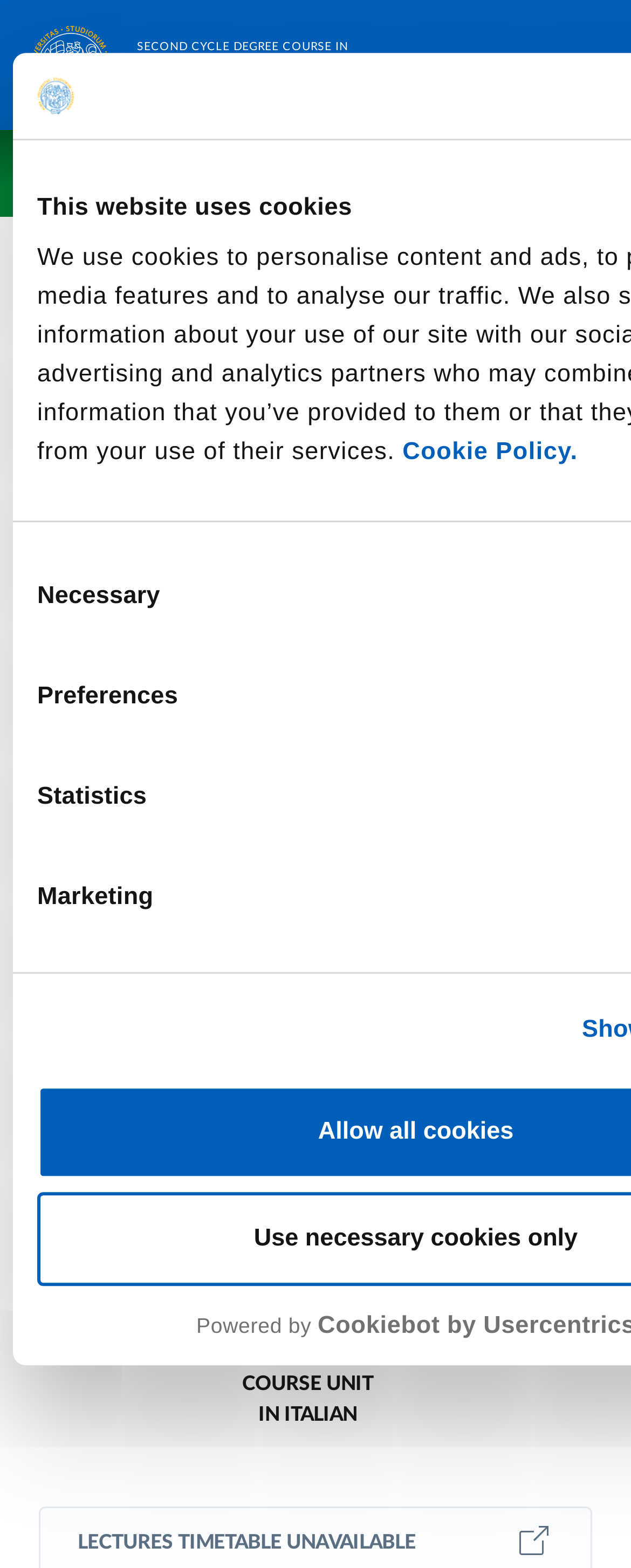Using the description: "Cookie Policy.", identify the bounding box of the corresponding UI element in the screenshot.

[0.638, 0.279, 0.916, 0.297]